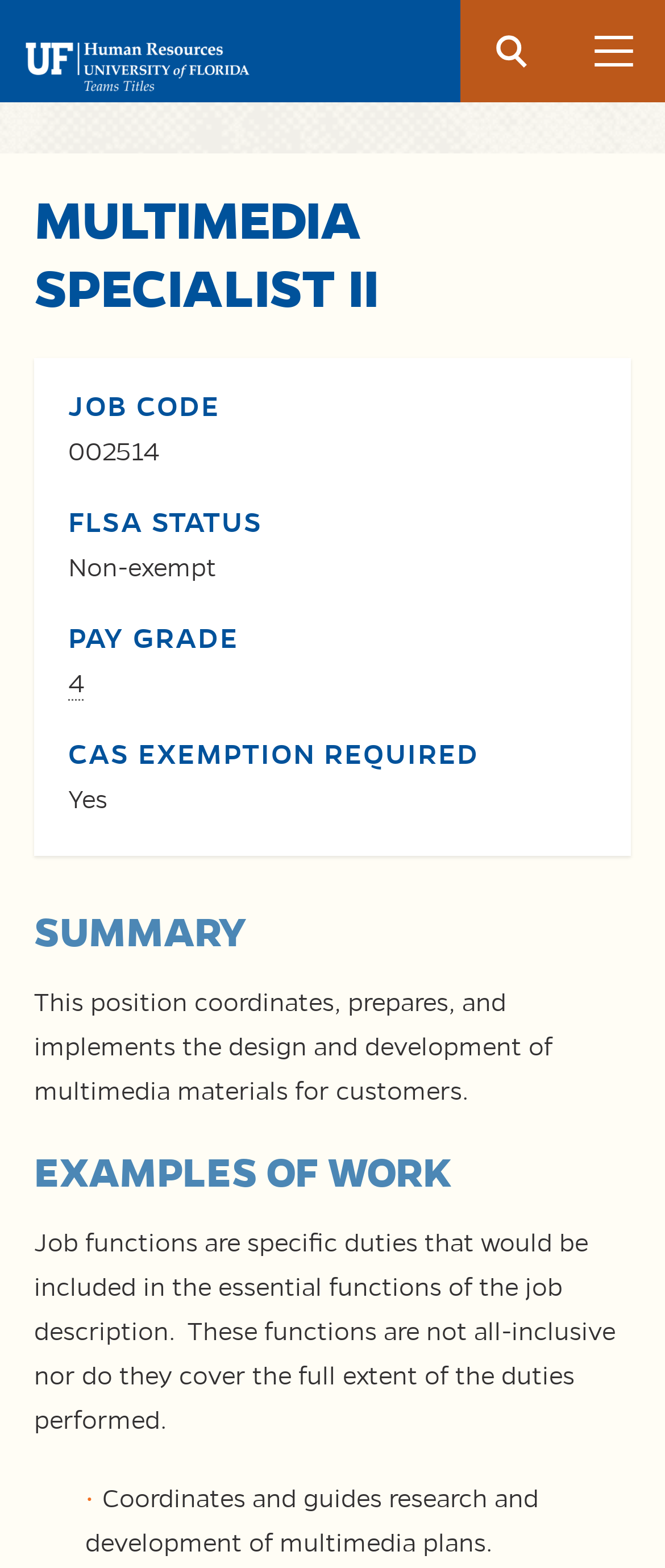Provide the bounding box coordinates of the HTML element this sentence describes: "parent_node: Search UF aria-label="Search button"". The bounding box coordinates consist of four float numbers between 0 and 1, i.e., [left, top, right, bottom].

[0.692, 0.0, 0.846, 0.065]